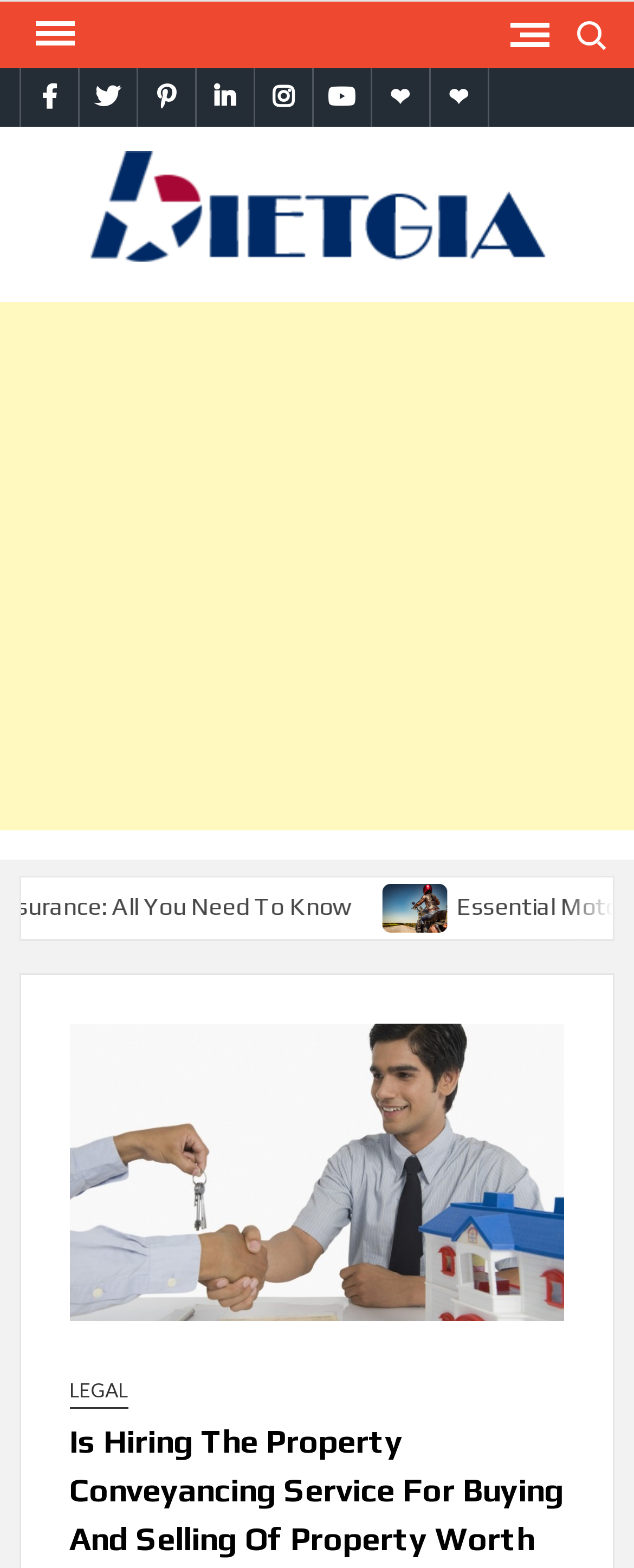Use one word or a short phrase to answer the question provided: 
What is the social media platform with the icon uf39e?

Facebook